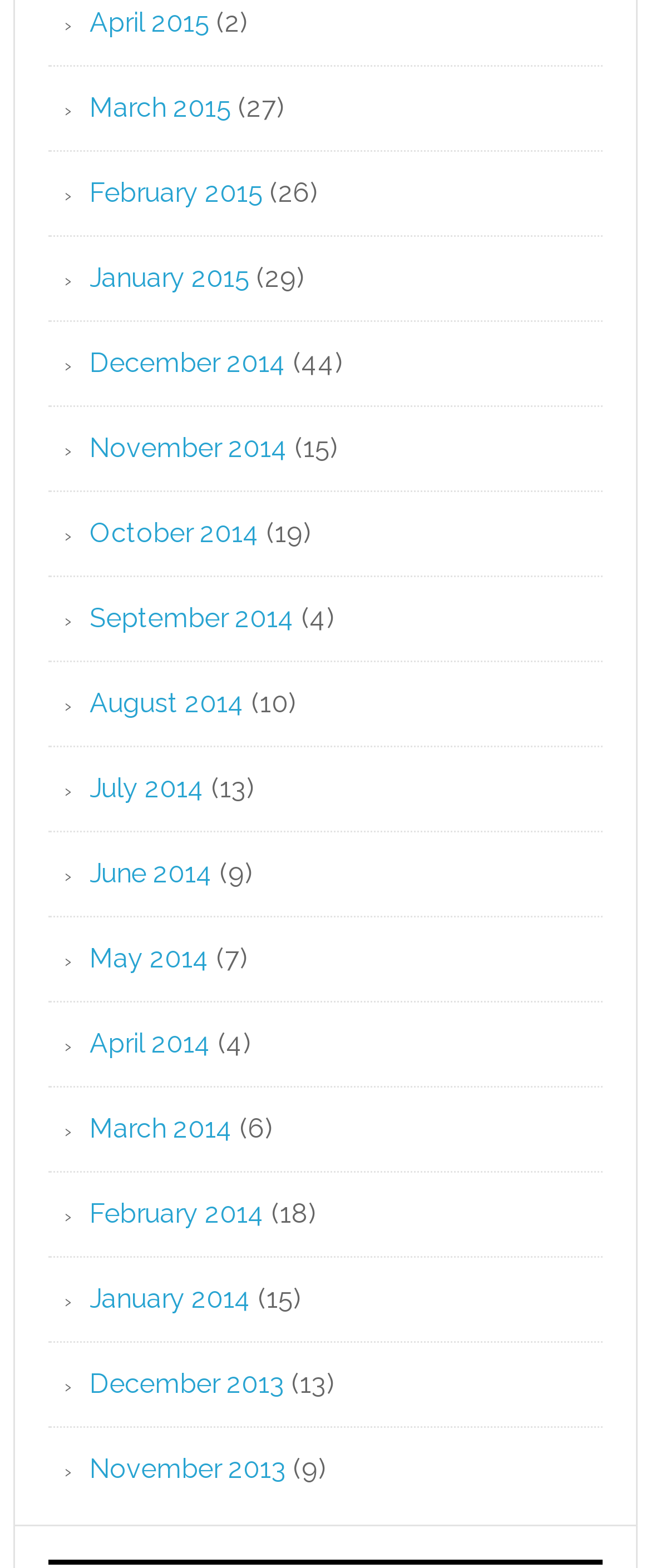Identify the bounding box coordinates of the part that should be clicked to carry out this instruction: "view March 2015".

[0.138, 0.058, 0.356, 0.078]